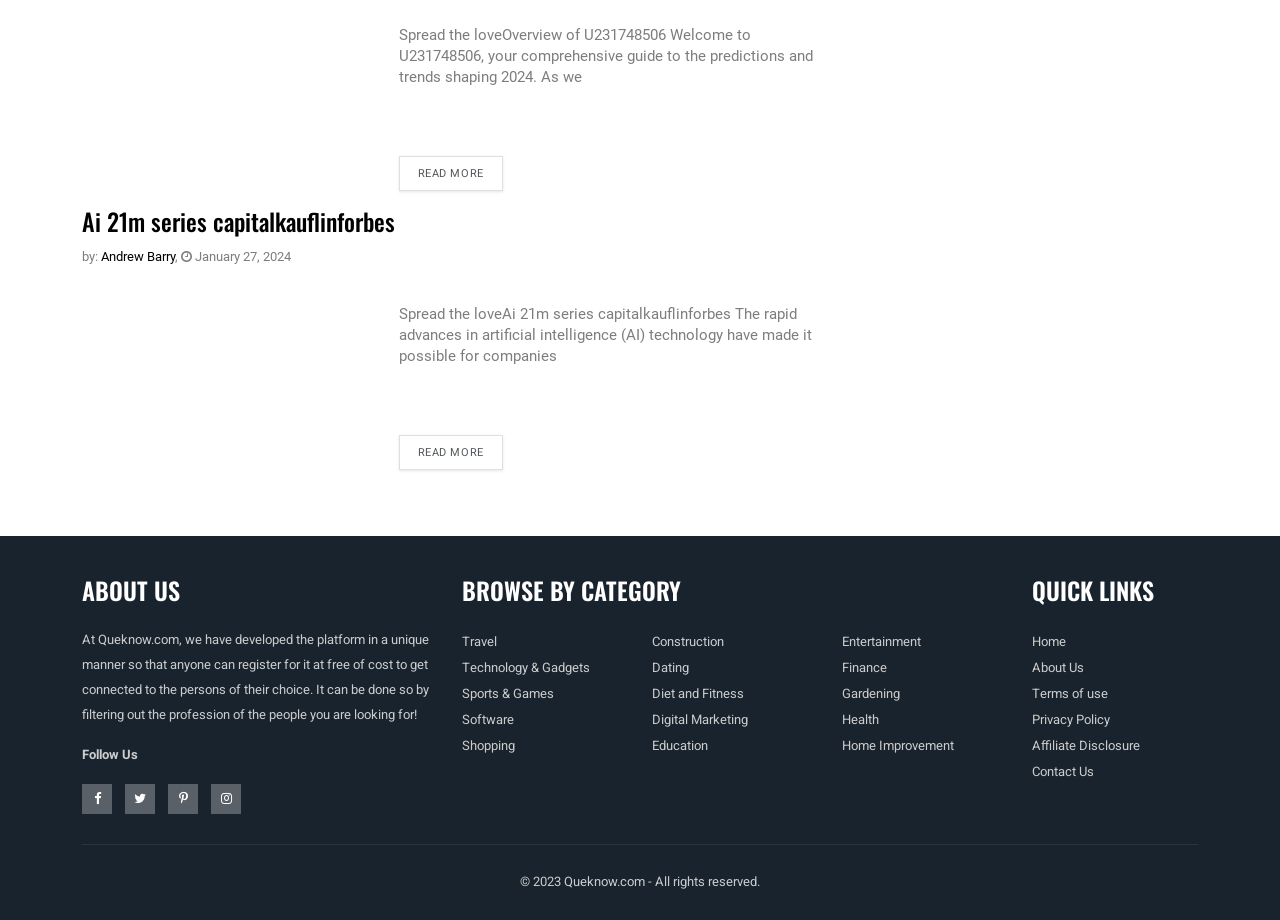Given the element description "Diet and Fitness" in the screenshot, predict the bounding box coordinates of that UI element.

[0.509, 0.744, 0.581, 0.765]